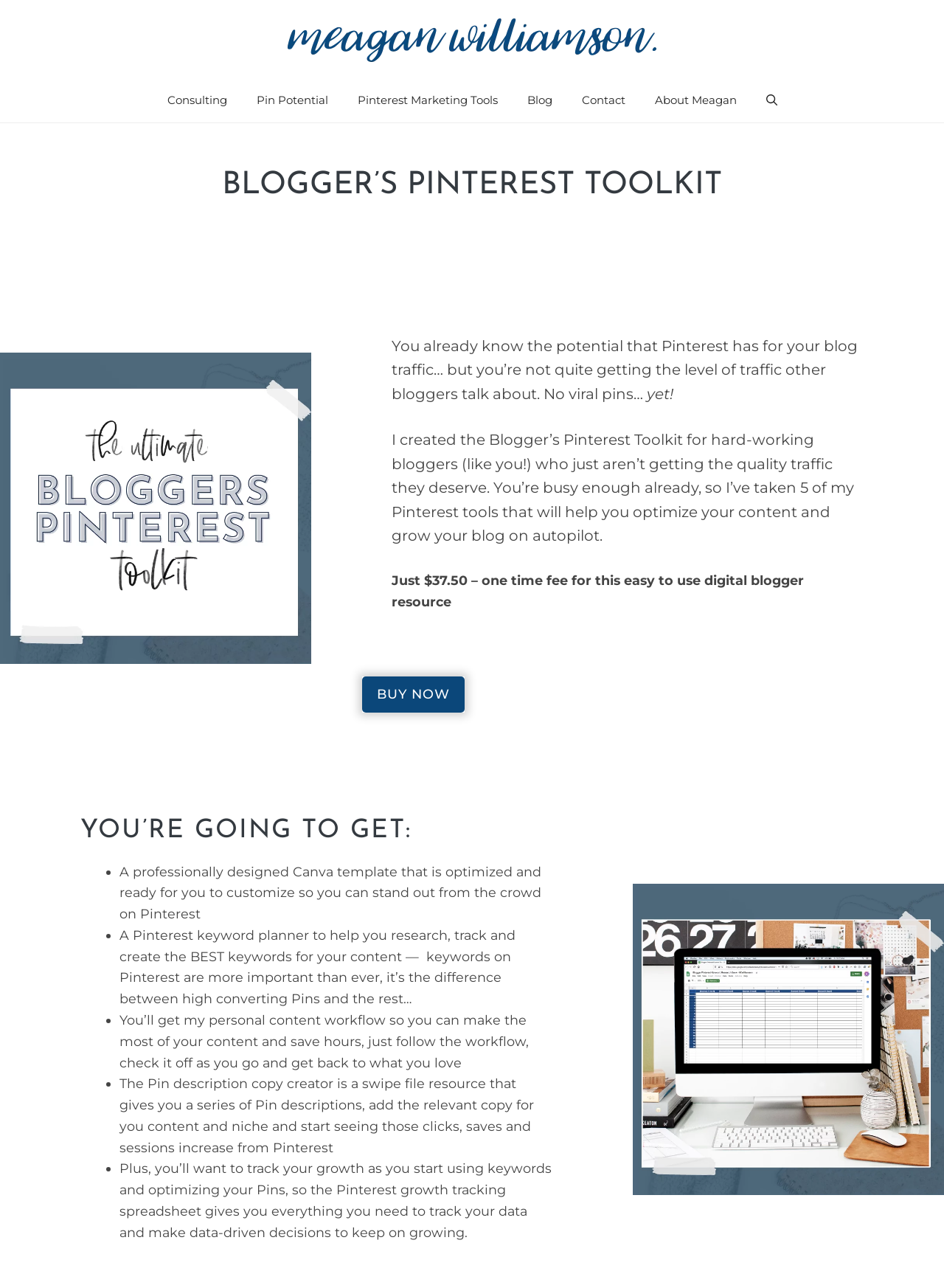How much does the Blogger's Pinterest Toolkit cost?
Answer the question in as much detail as possible.

The cost of the Blogger's Pinterest Toolkit is mentioned on the webpage, where it says 'Just $37.50 – one time fee for this easy to use digital blogger resource'. This indicates that the toolkit is a one-time purchase with a fixed price of $37.50.